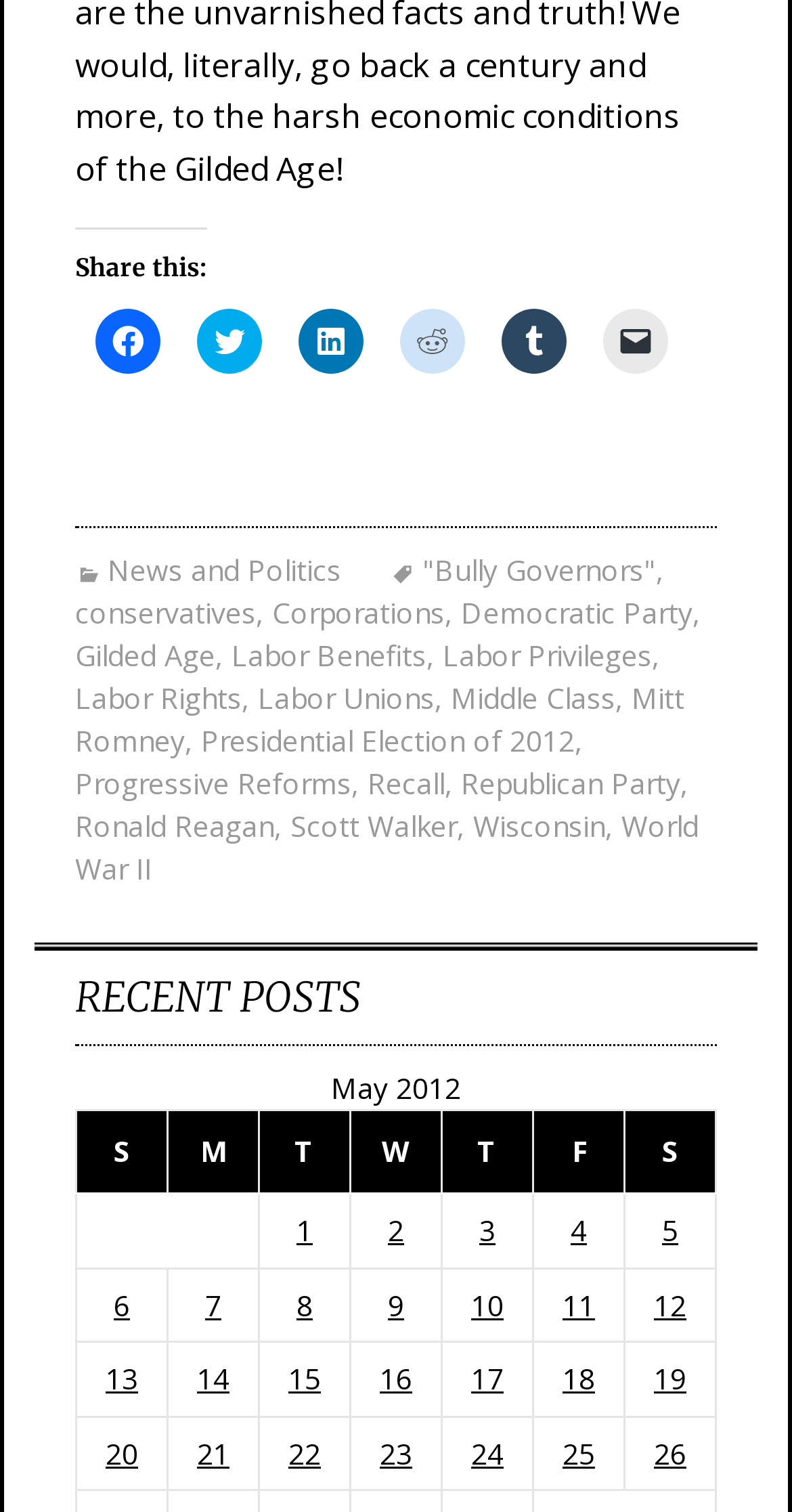What is the purpose of the grid cells in the 'RECENT POSTS' section?
Based on the image, answer the question in a detailed manner.

The grid cells in the 'RECENT POSTS' section contain links to individual posts, with each cell representing a post published on a specific date. Clicking on a grid cell will take the user to the corresponding post.